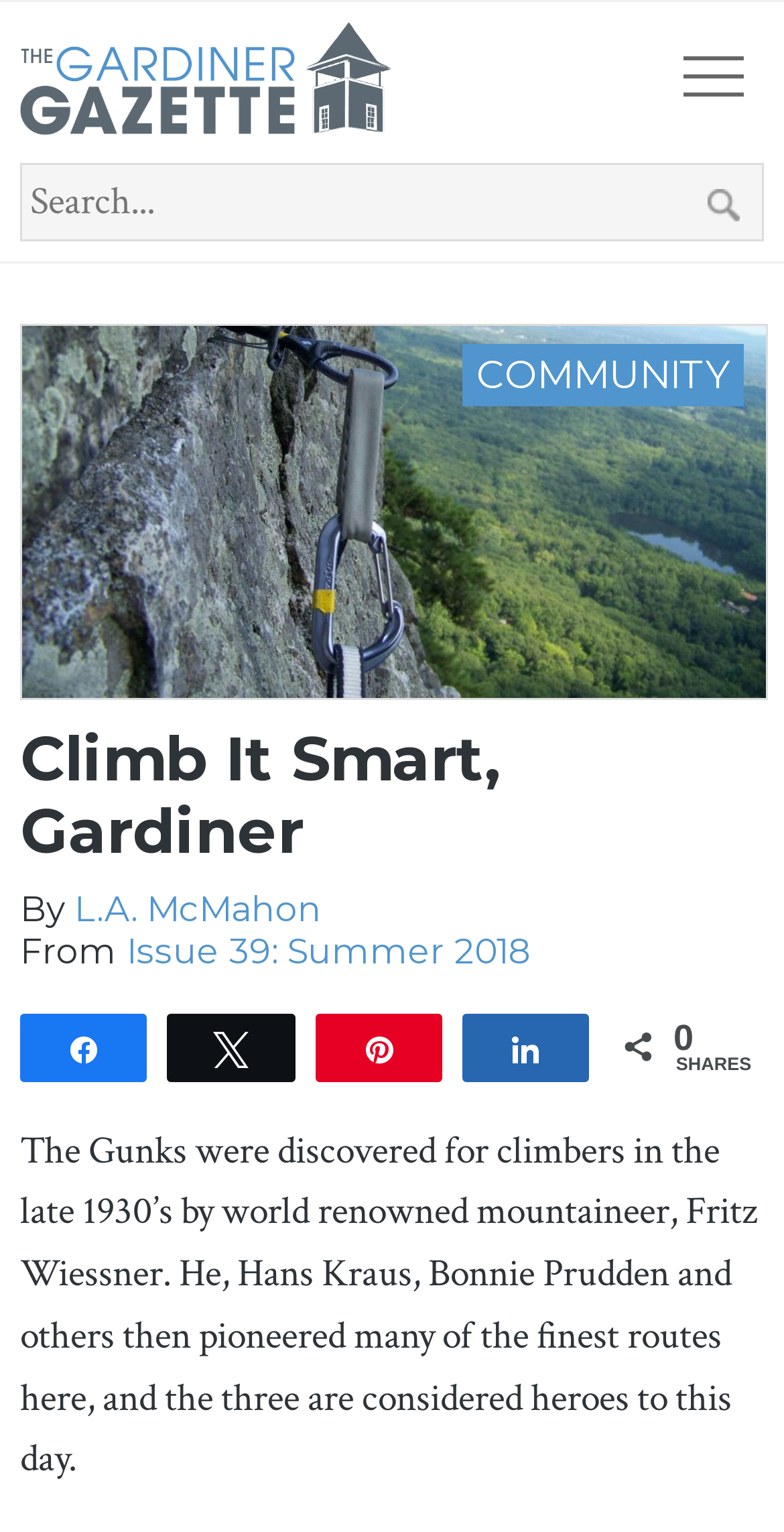Give a one-word or one-phrase response to the question: 
What is the name of the climbing location mentioned in the article?

The Gunks